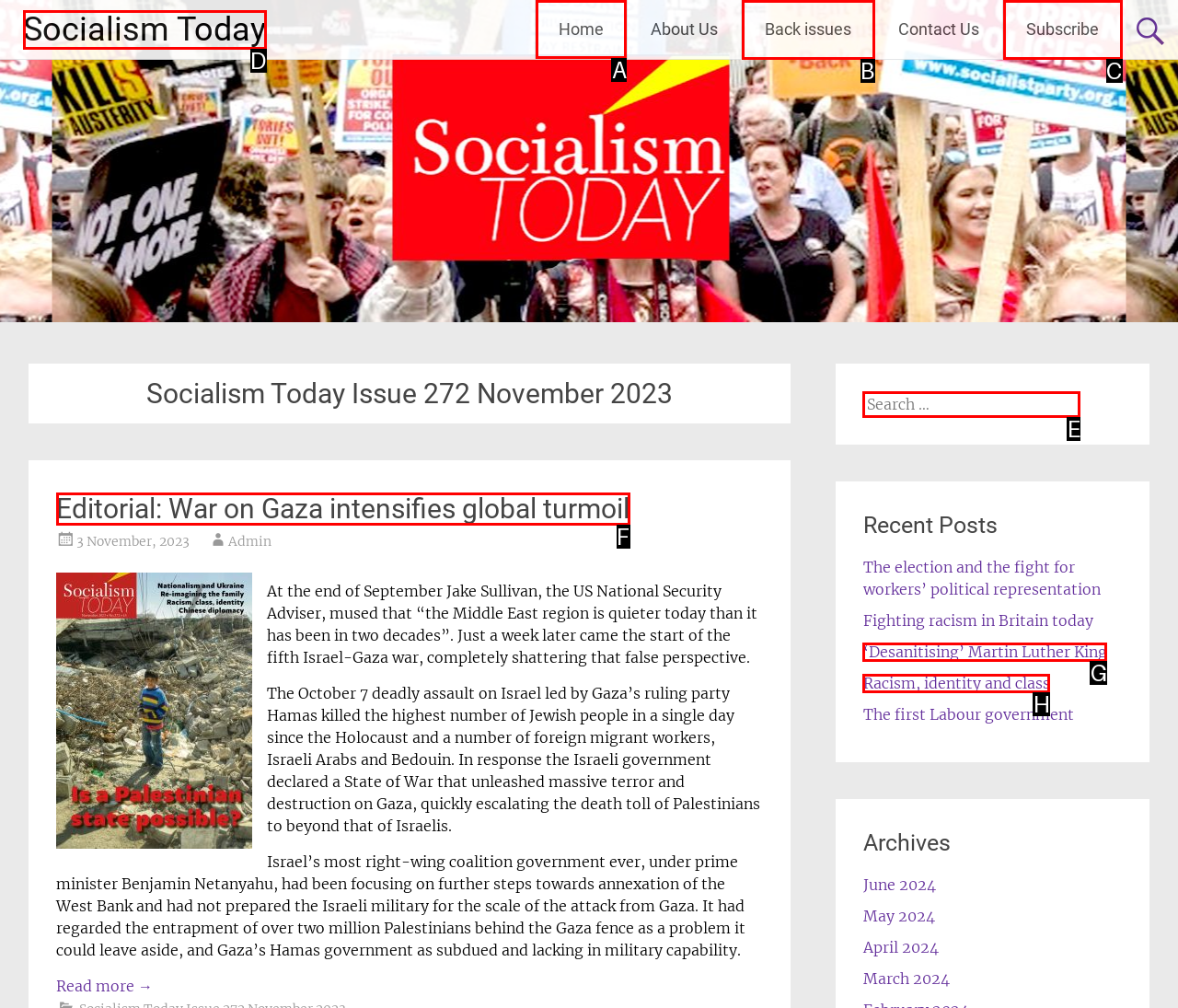What option should I click on to execute the task: Click on the 'Home' link? Give the letter from the available choices.

A